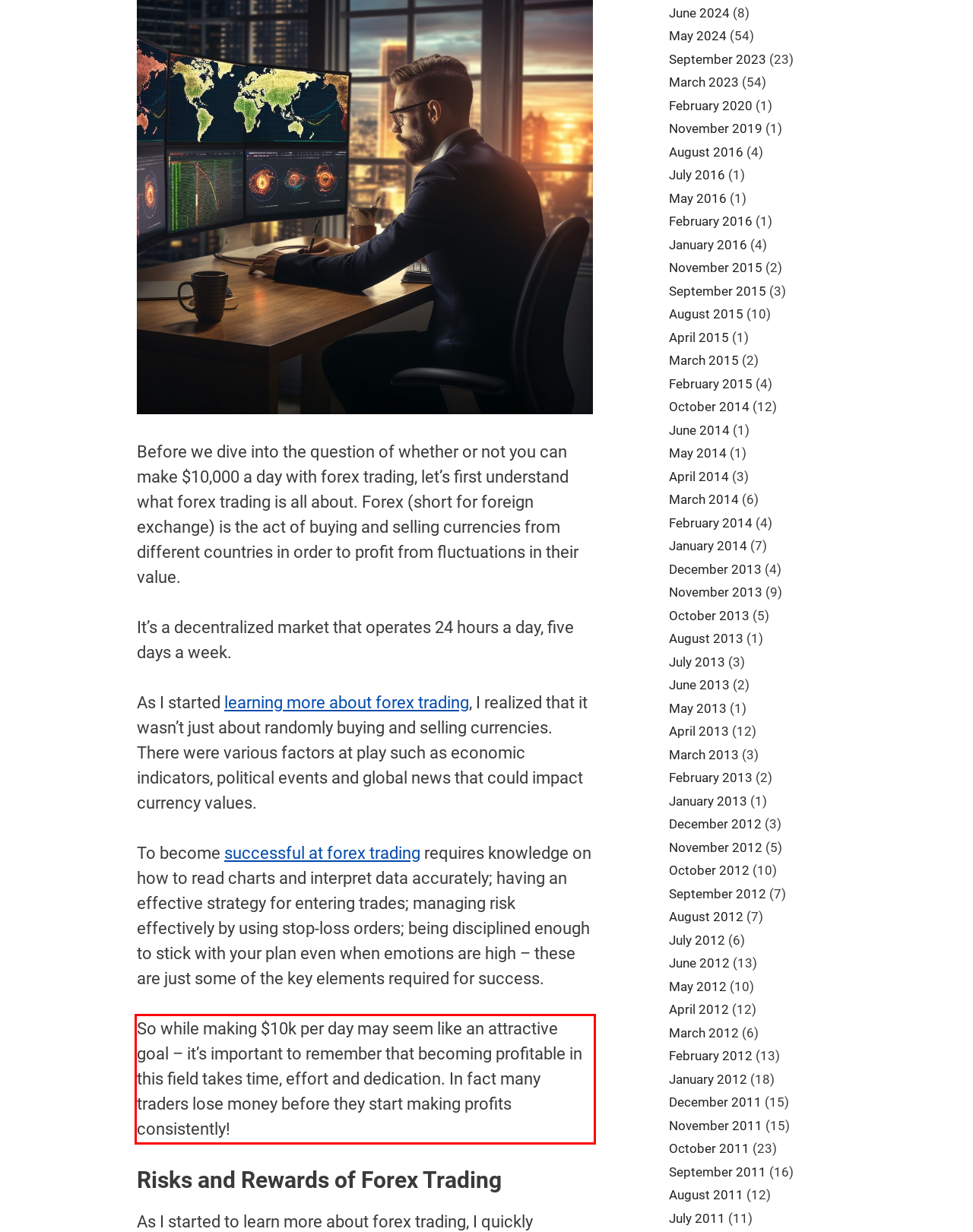Please examine the screenshot of the webpage and read the text present within the red rectangle bounding box.

So while making $10k per day may seem like an attractive goal – it’s important to remember that becoming profitable in this field takes time, effort and dedication. In fact many traders lose money before they start making profits consistently!